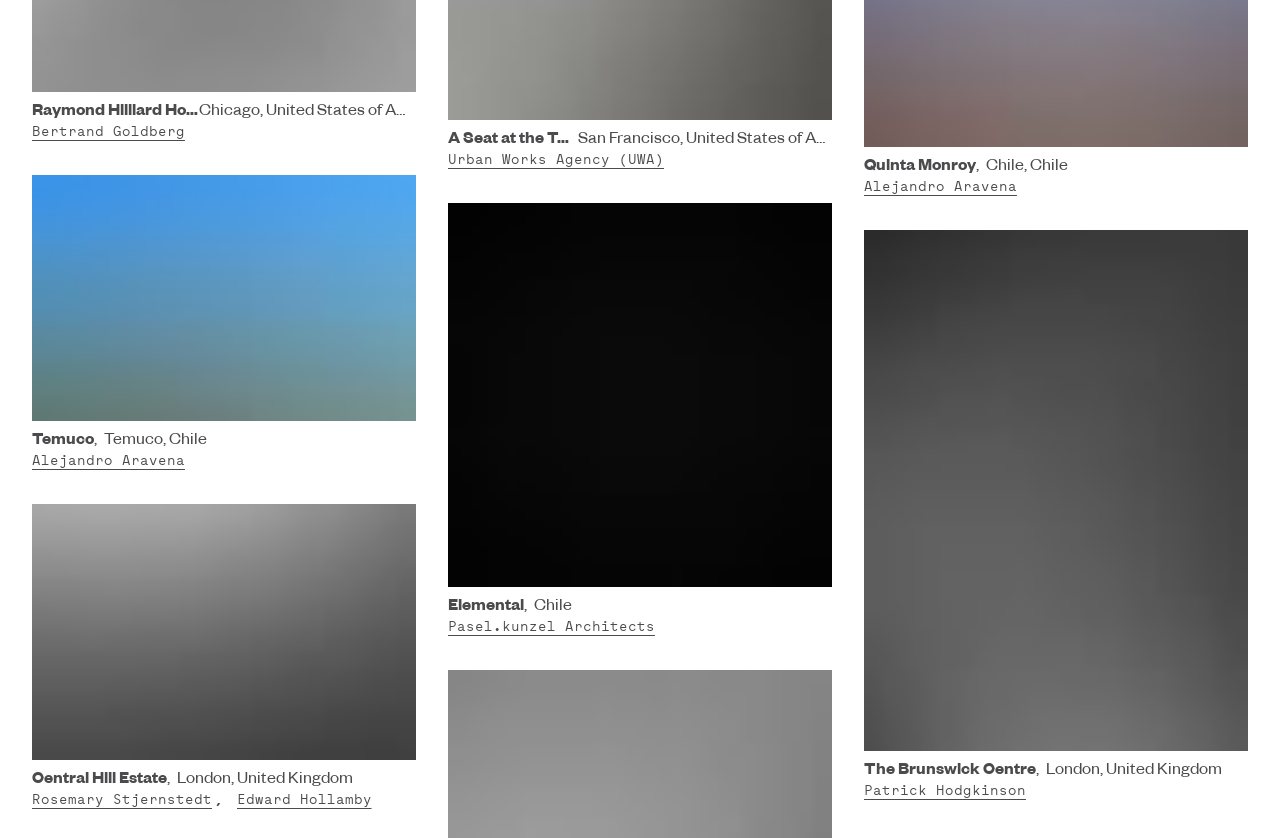Determine the bounding box coordinates for the element that should be clicked to follow this instruction: "Explore Temuco". The coordinates should be given as four float numbers between 0 and 1, in the format [left, top, right, bottom].

[0.025, 0.516, 0.32, 0.54]